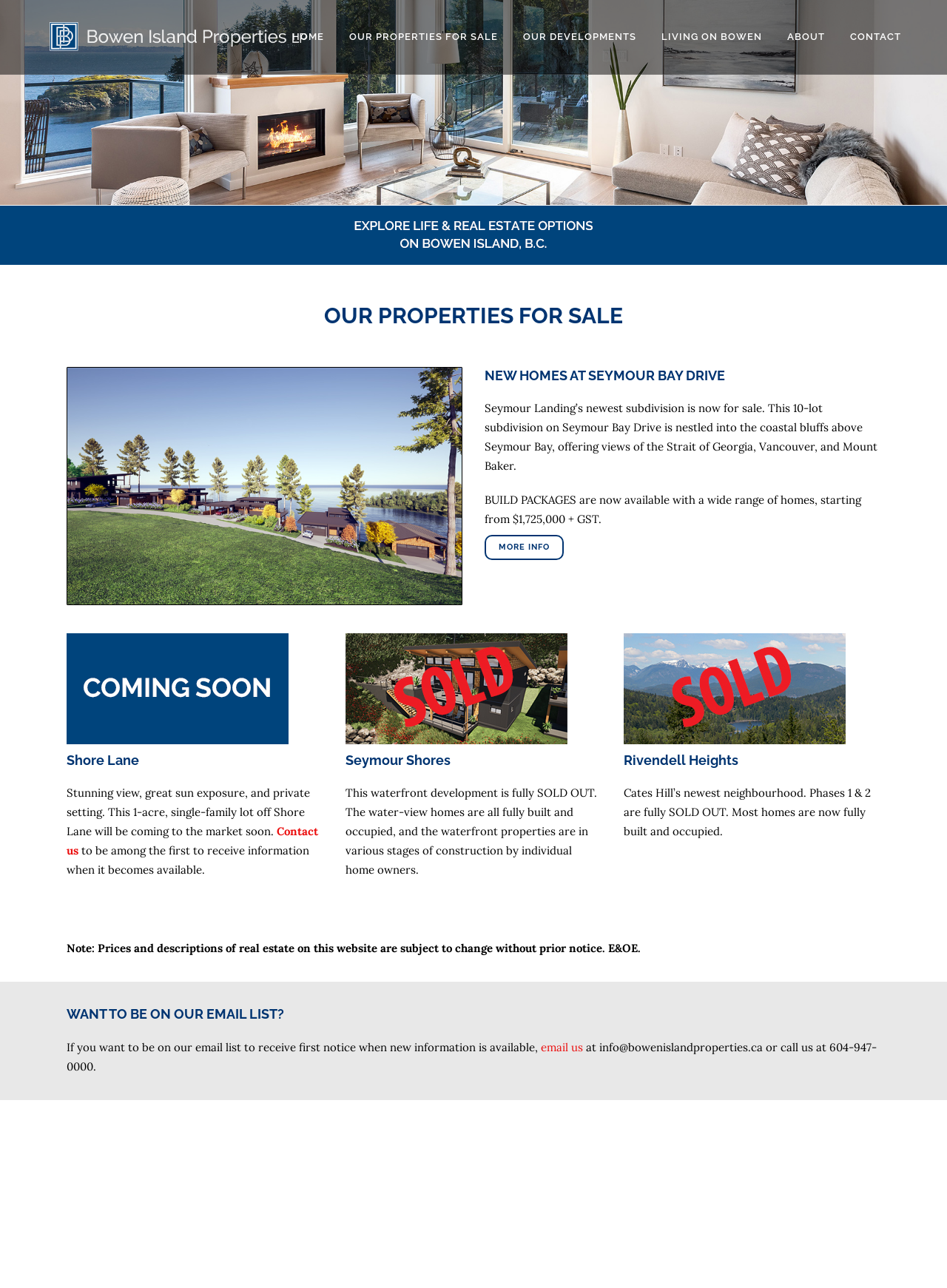Using the elements shown in the image, answer the question comprehensively: What is the name of the real estate company?

I found the answer by looking at the logo images at the top of the webpage, which all have the description 'Logo'. This suggests that the logo is a prominent feature of the webpage and likely represents the company. Additionally, the heading 'OUR PROPERTIES FOR SALE — Real Estate from Bowen Island Properties' further confirms that the company is Bowen Island Properties.